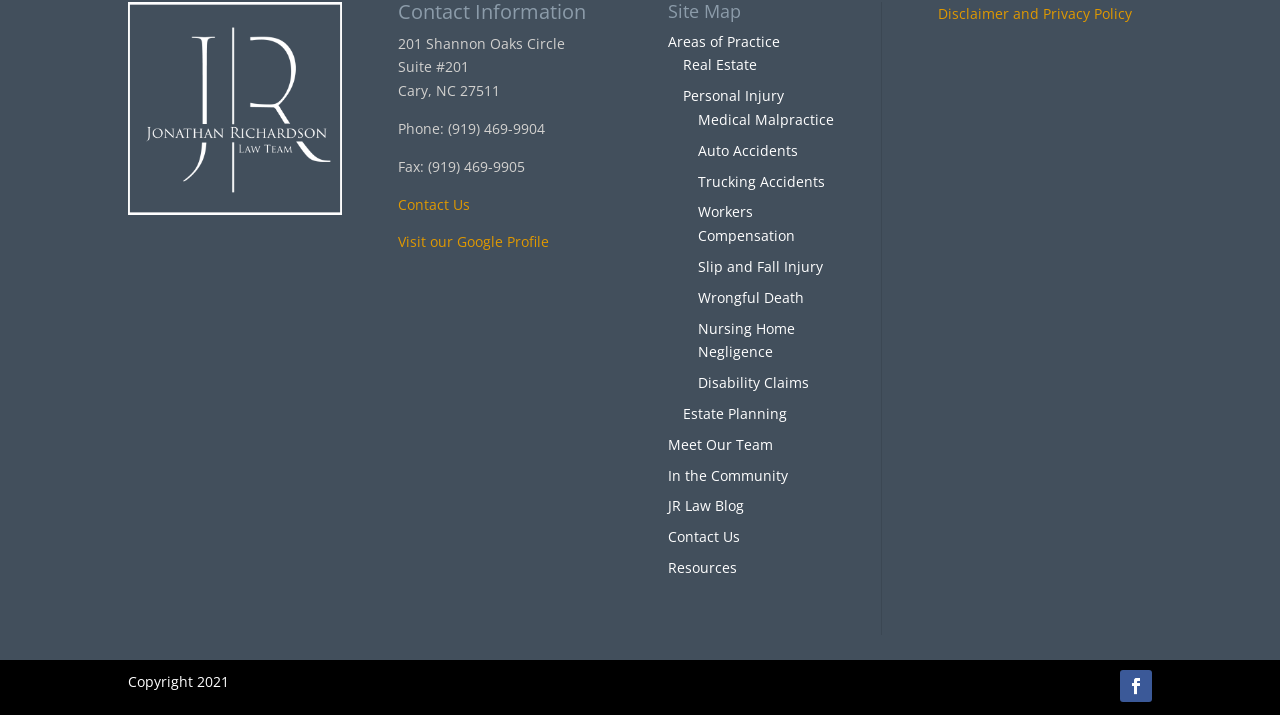Provide the bounding box coordinates of the section that needs to be clicked to accomplish the following instruction: "Explore areas of practice."

[0.522, 0.044, 0.609, 0.071]